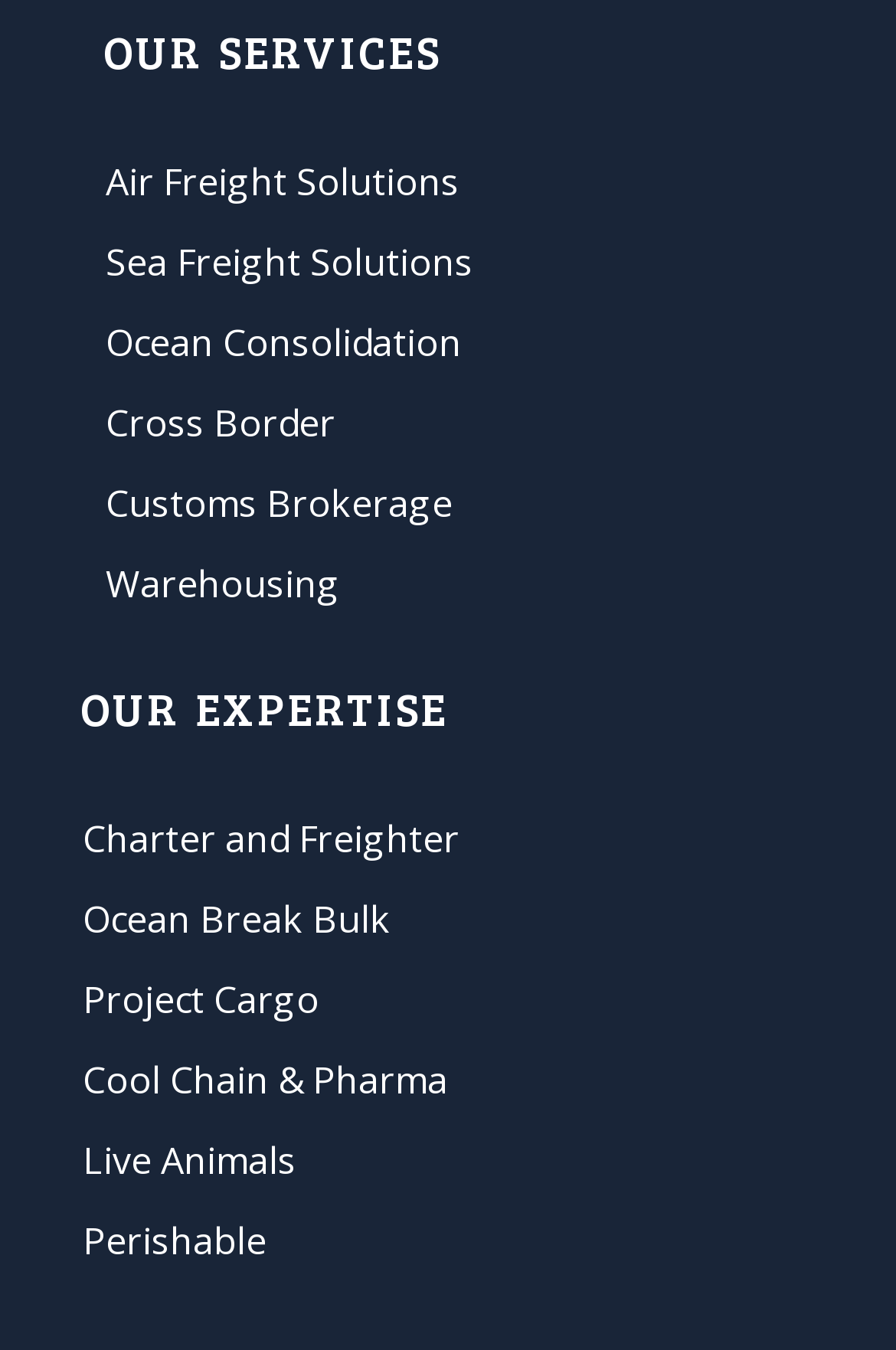What is the first service listed?
Please provide a comprehensive answer based on the information in the image.

Under the 'OUR SERVICES' section, the first link listed is 'Air Freight Solutions', which is the first service listed.